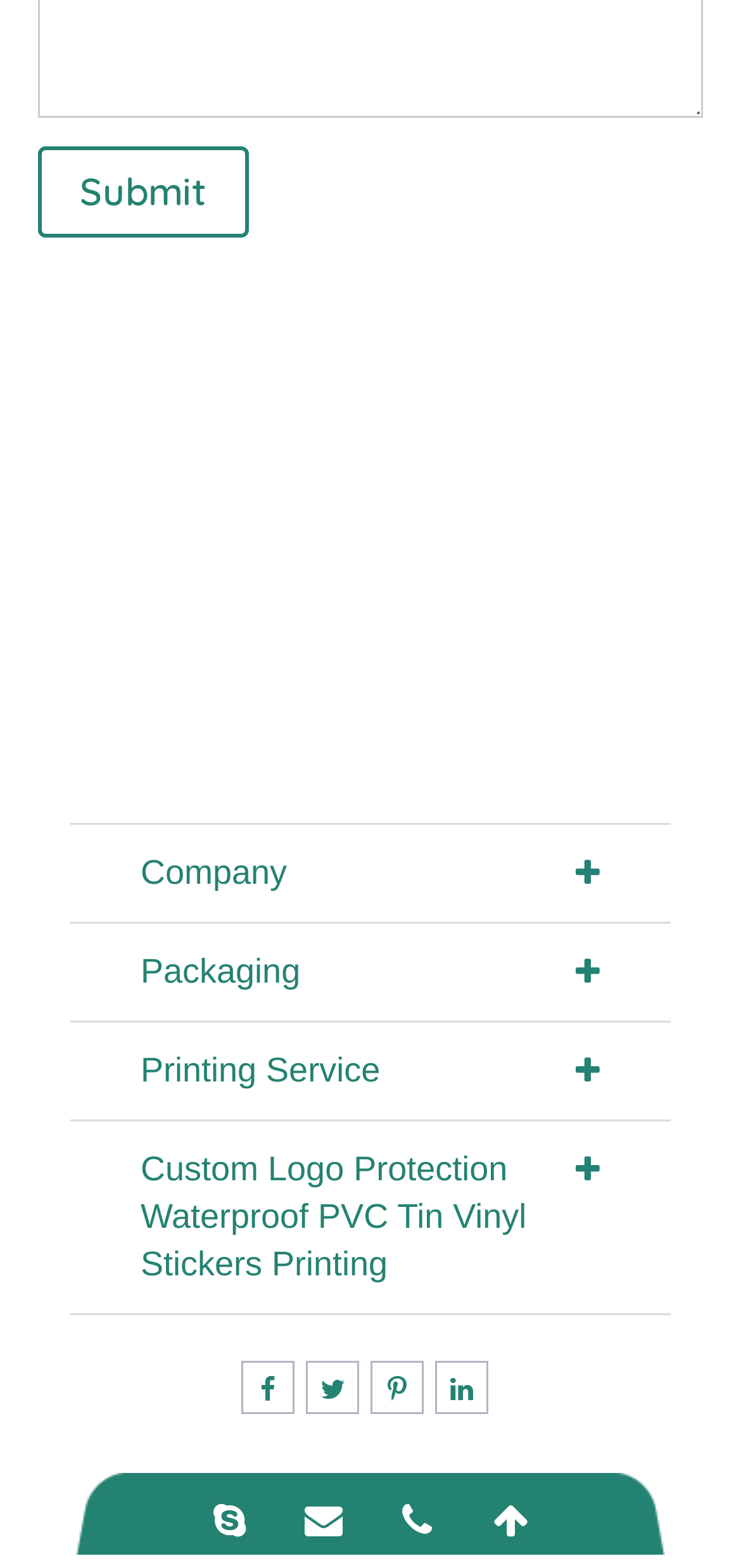Please determine the bounding box coordinates of the element's region to click for the following instruction: "Go to the top of the page".

[0.627, 0.94, 0.754, 0.992]